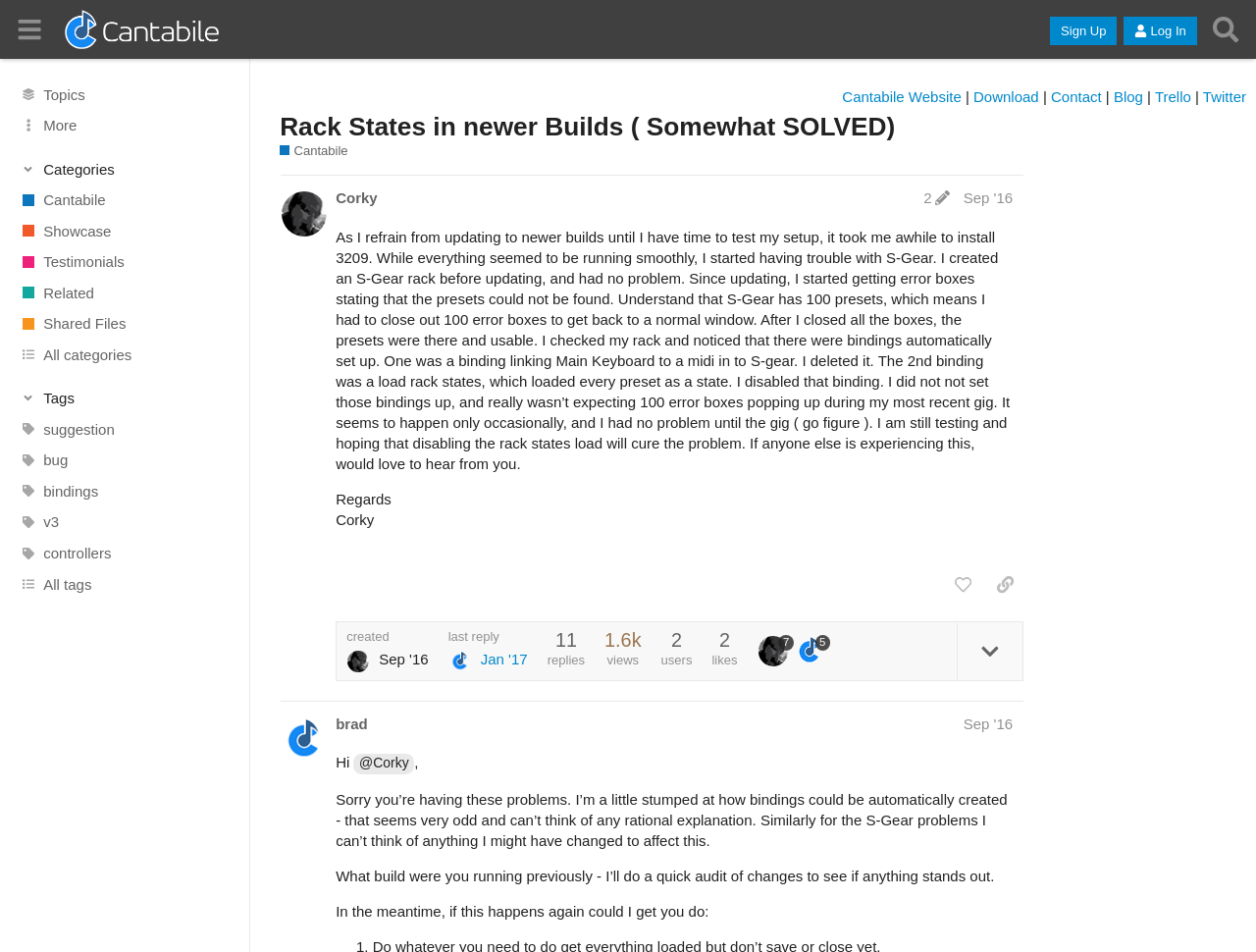Please determine the headline of the webpage and provide its content.

Rack States in newer Builds ( Somewhat SOLVED)